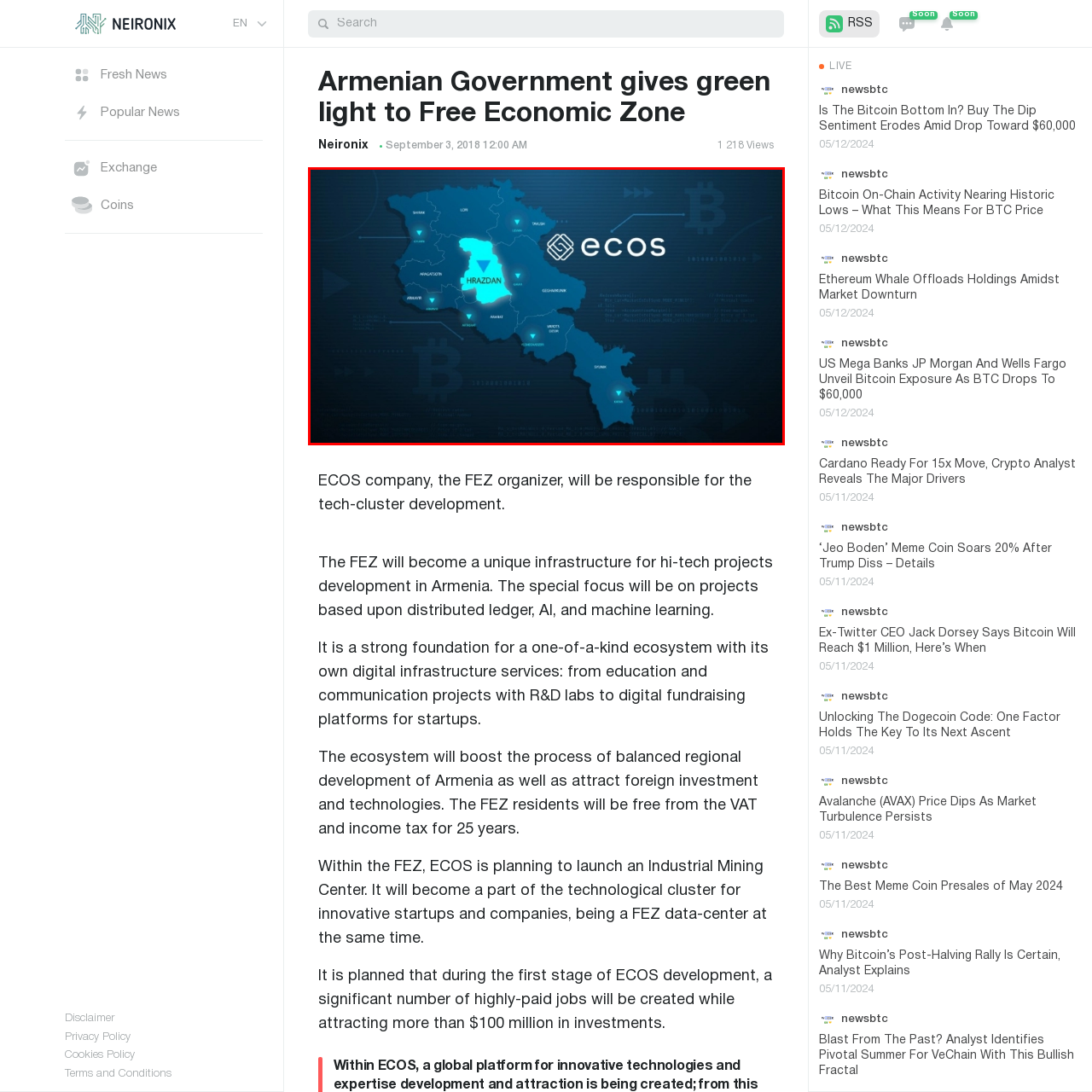Explain in detail what is shown in the red-bordered image.

The image depicts a stylized blue map of Armenia, highlighting the city of Hrazdan in a vibrant turquoise color. Prominently displayed alongside the map is the logo of ECOS, a company involved in establishing a Free Economic Zone (FEZ) in the region. The background features subtle digital elements and Bitcoin symbols, emphasizing the technological focus and innovative prospects associated with the FEZ. Hrazdan is centrally marked to indicate its significance within the planned tech-cluster development aimed at attracting investments and fostering high-tech projects. This visual representation underscores Armenia's growing role in the digital economy and its commitment to transforming the region into a hub for modern technology and entrepreneurship.